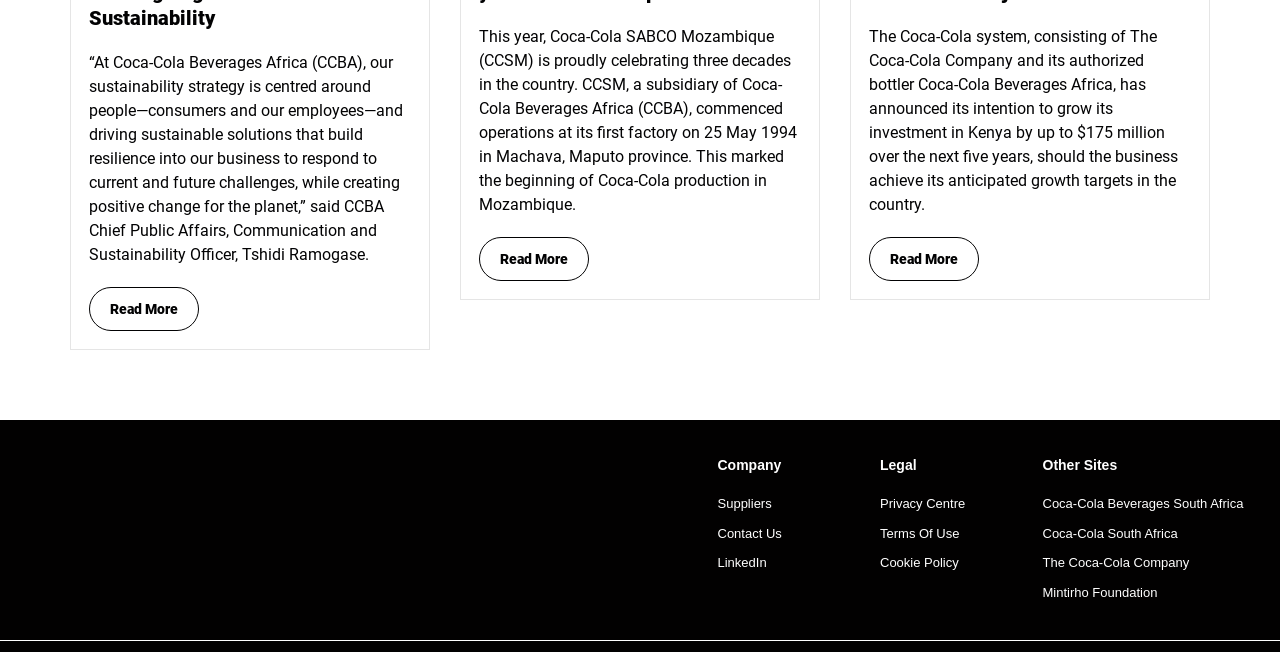Could you specify the bounding box coordinates for the clickable section to complete the following instruction: "Read the 'Wishing for the wellbeing of the state and its people, Hon’ble Chief Minister inaugurates a new temple on the occasion of MahaShivaratri' article"?

None